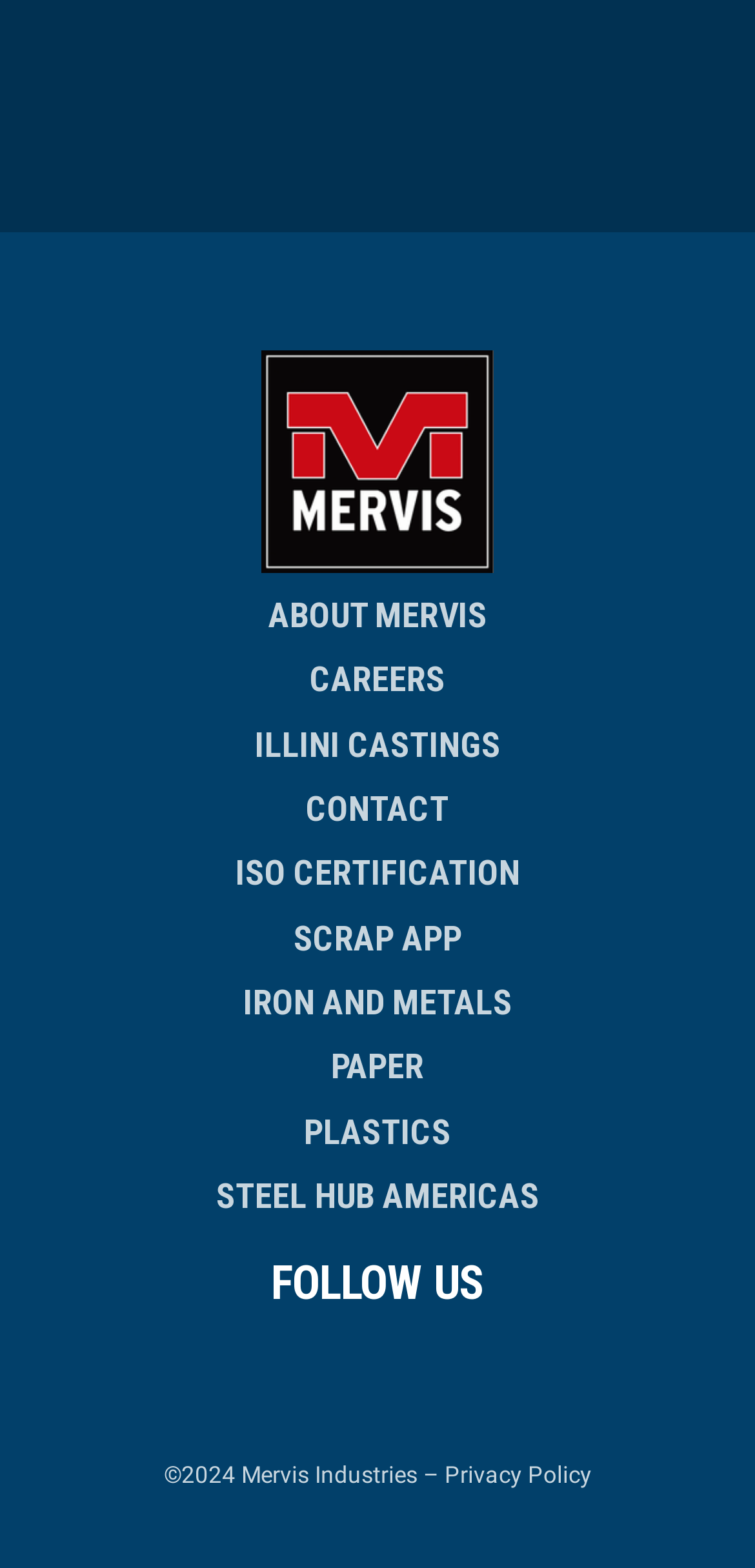Please reply with a single word or brief phrase to the question: 
What is the logo of Mervis Industries?

Mervis Logo